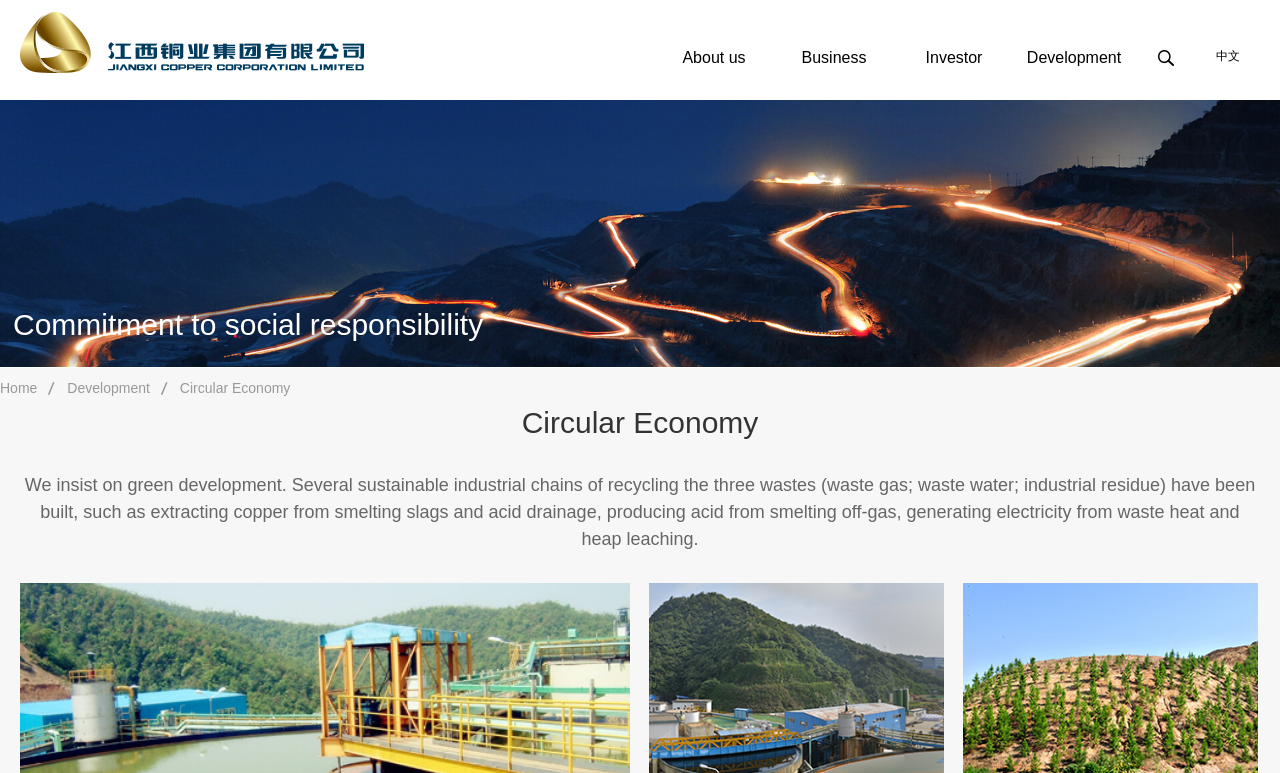Please give the bounding box coordinates of the area that should be clicked to fulfill the following instruction: "Click the 'About us' link". The coordinates should be in the format of four float numbers from 0 to 1, i.e., [left, top, right, bottom].

[0.515, 0.043, 0.601, 0.107]